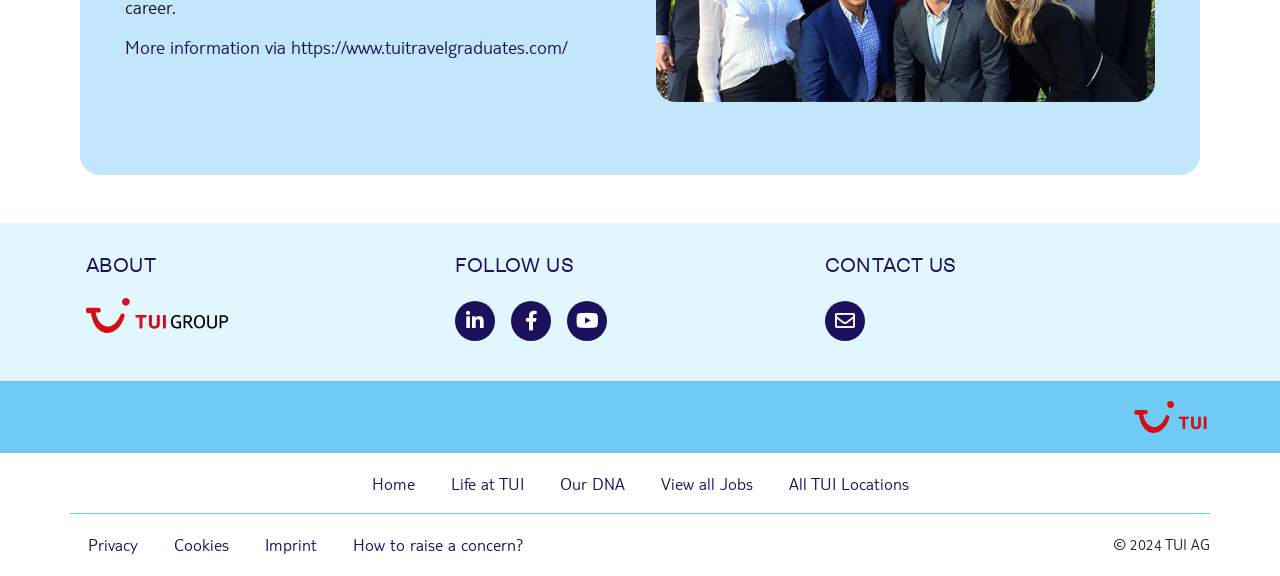Please determine the bounding box coordinates of the element's region to click for the following instruction: "Follow TUI on LinkedIn".

[0.356, 0.523, 0.387, 0.593]